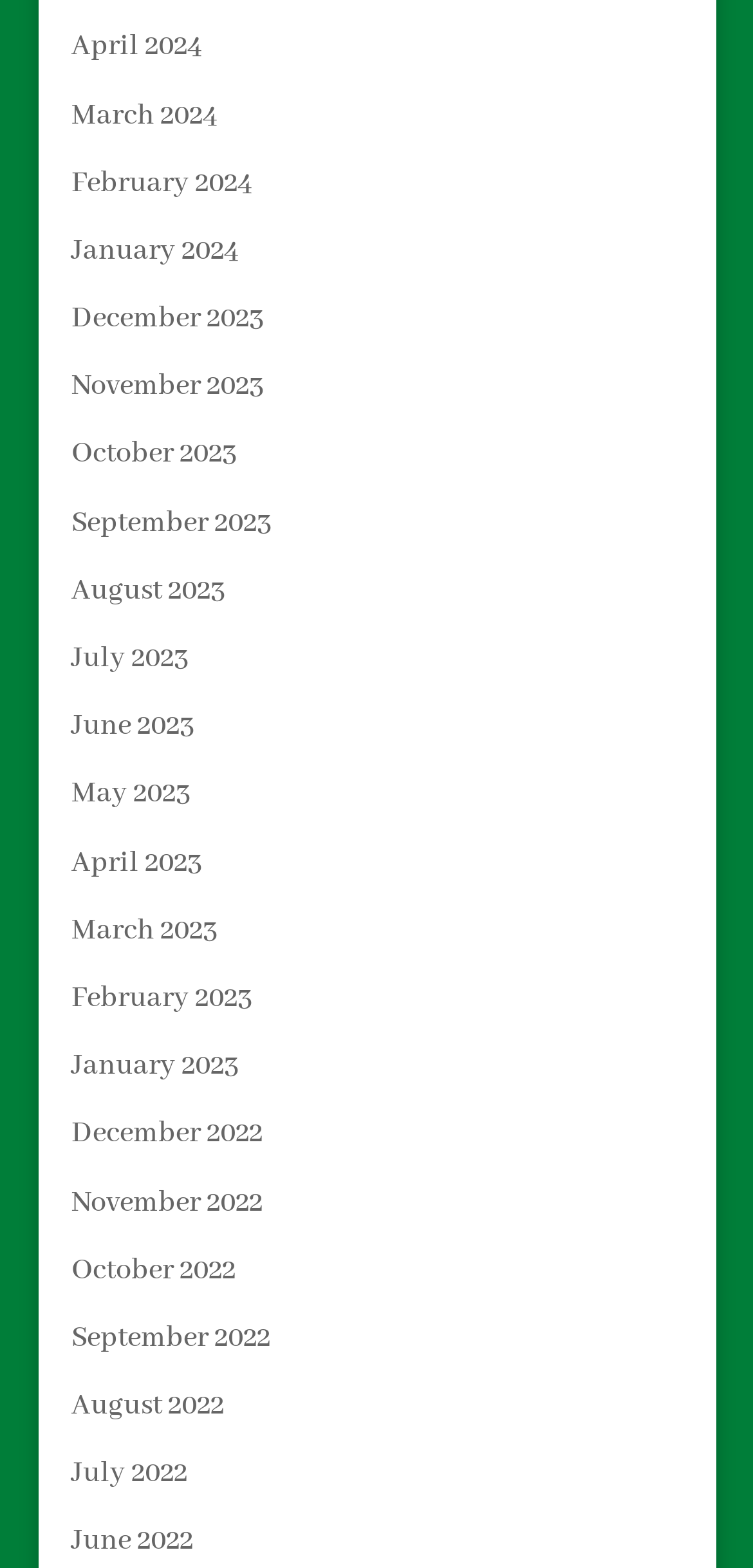Determine the bounding box coordinates of the target area to click to execute the following instruction: "access February 2024."

[0.095, 0.106, 0.336, 0.128]